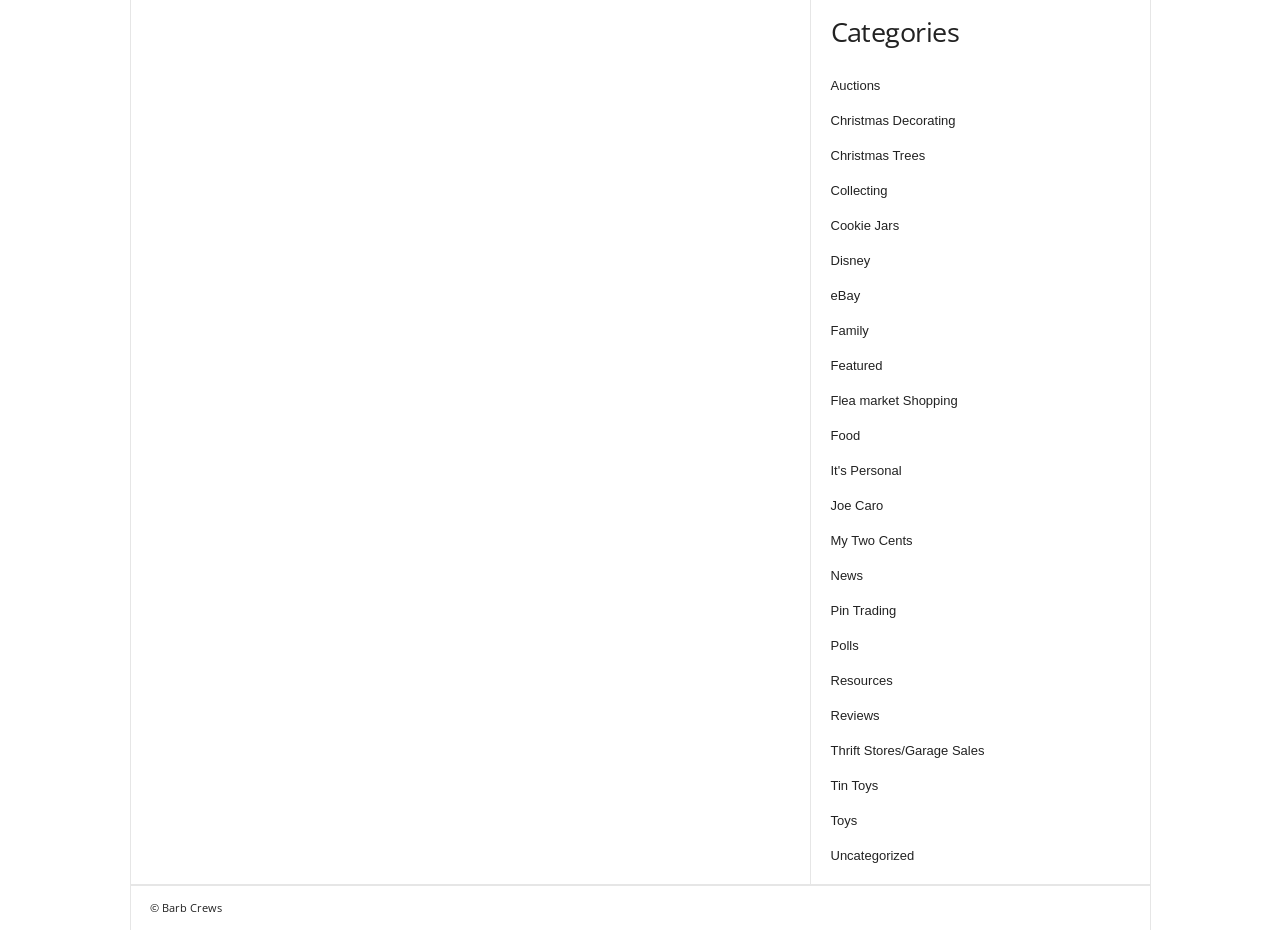Identify the bounding box coordinates for the element you need to click to achieve the following task: "Explore the 'Collecting' category". Provide the bounding box coordinates as four float numbers between 0 and 1, in the form [left, top, right, bottom].

[0.649, 0.197, 0.693, 0.213]